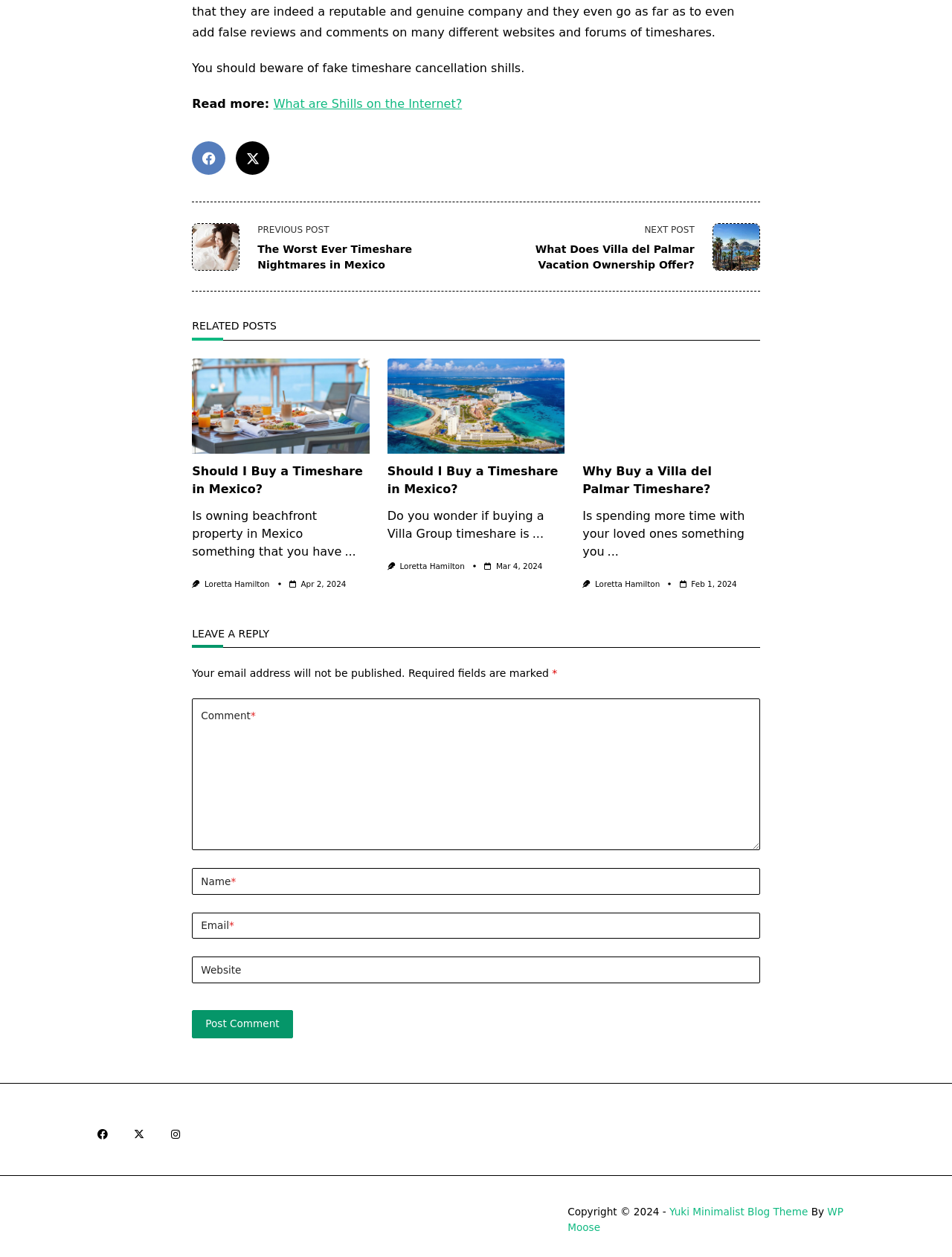Answer the question briefly using a single word or phrase: 
What is the purpose of the comment section?

To leave a reply